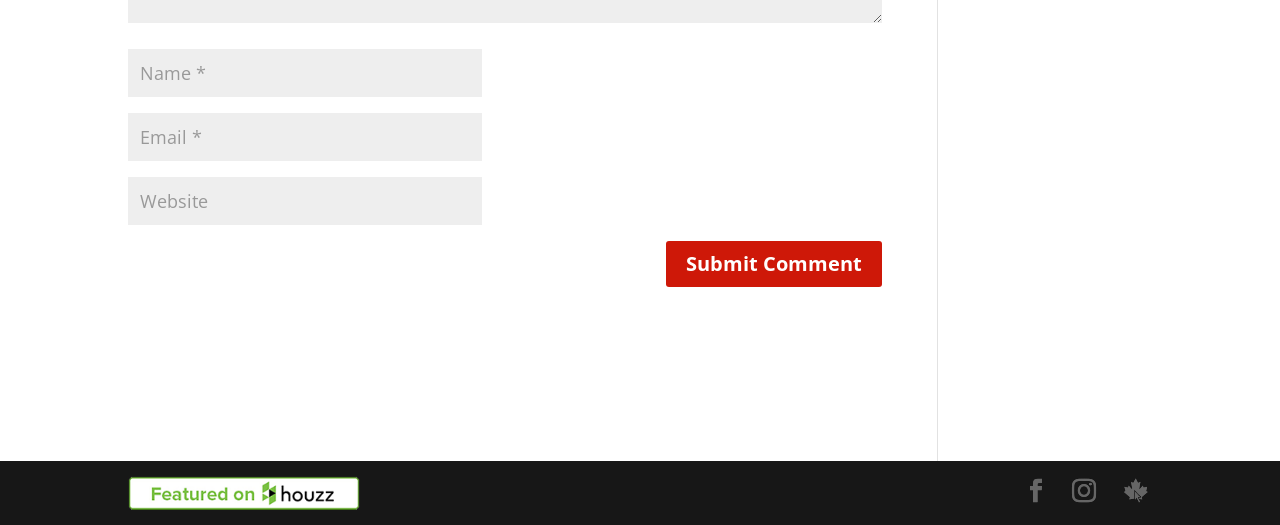What is the function of the button?
Please give a well-detailed answer to the question.

The button is labeled 'Submit Comment' and is located below the textboxes, suggesting that it is used to submit a comment or feedback after filling in the required information.